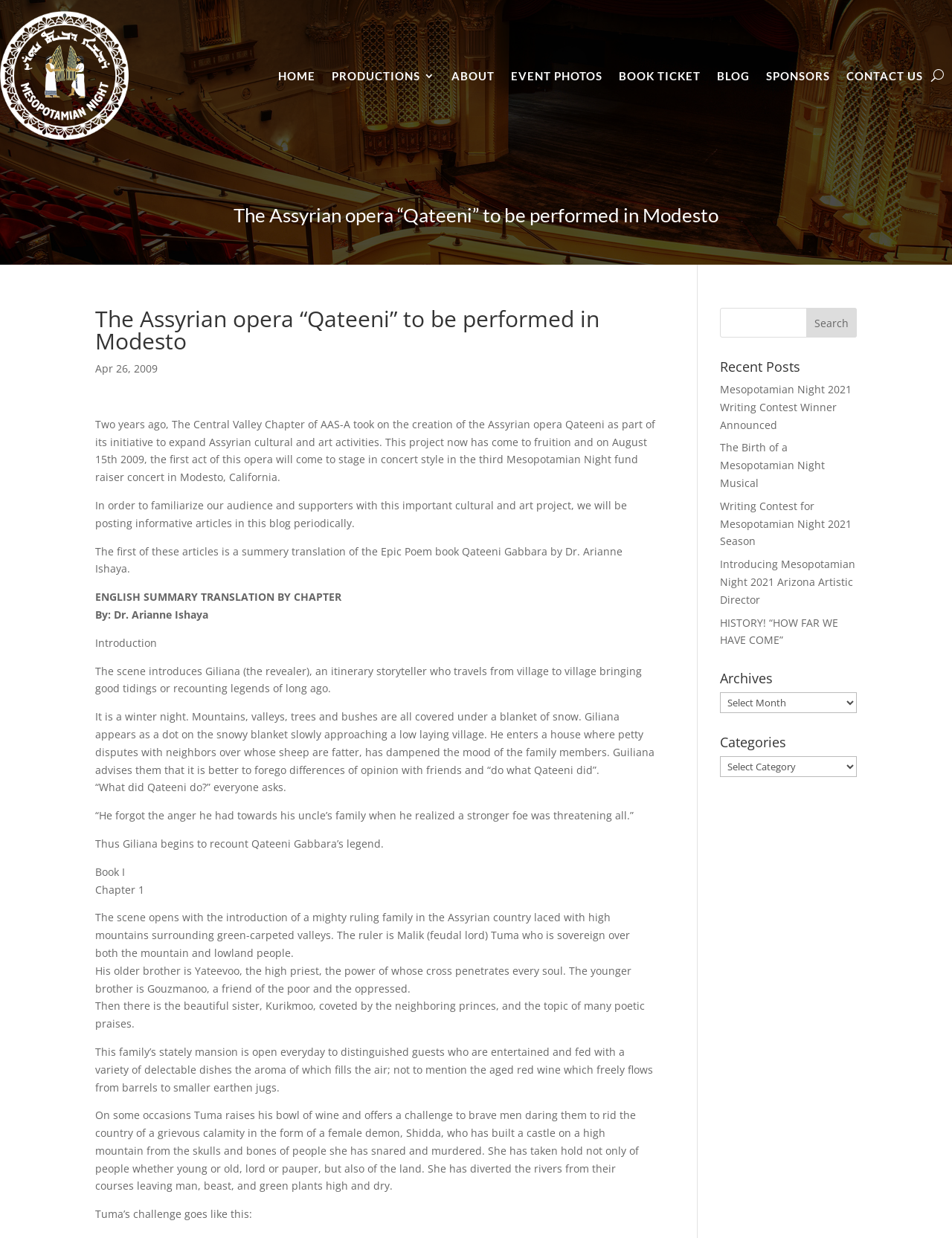Who translated the Epic Poem book Qateeni Gabbara?
Using the image, provide a concise answer in one word or a short phrase.

Dr. Arianne Ishaya